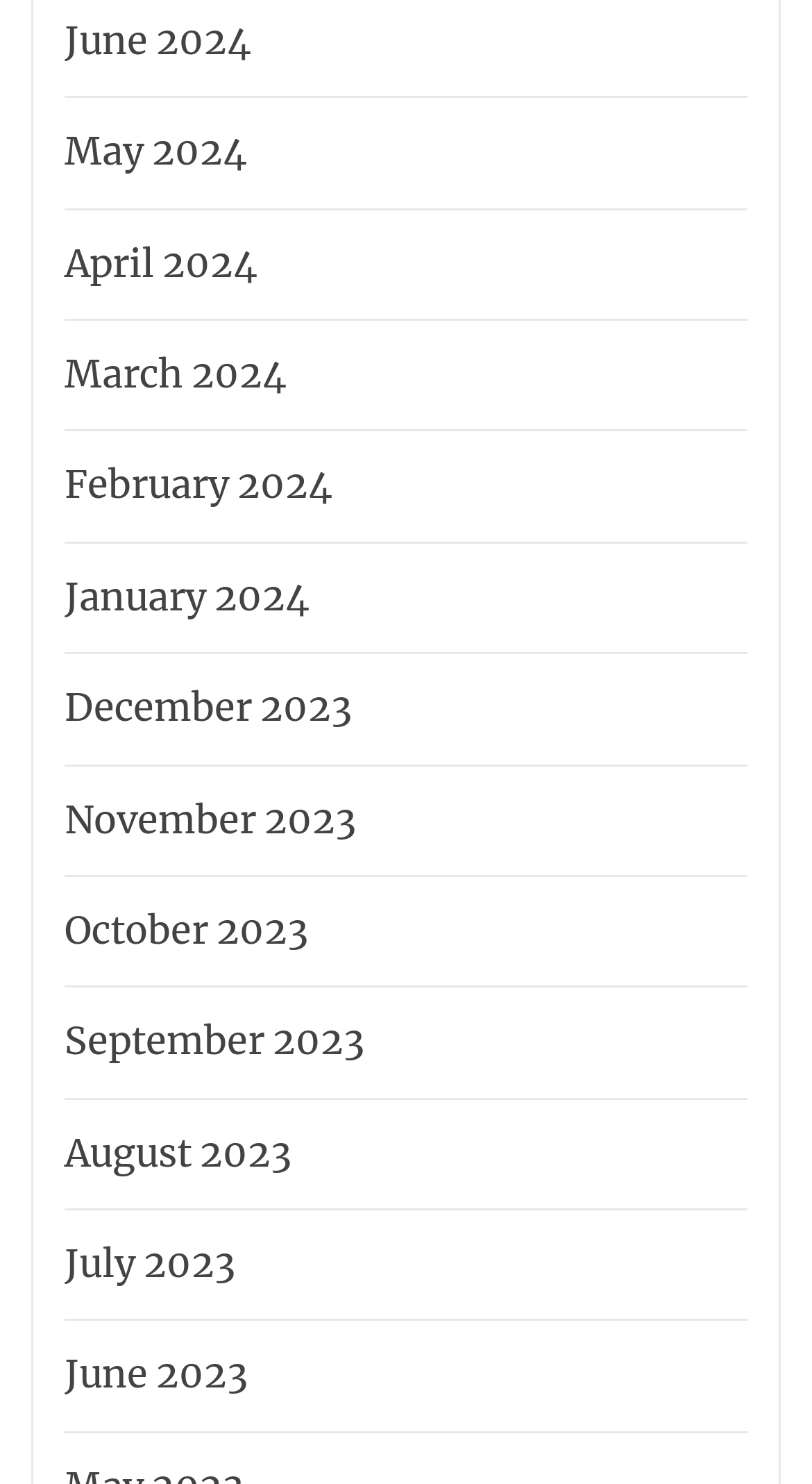Please identify the coordinates of the bounding box that should be clicked to fulfill this instruction: "browse April 2024".

[0.067, 0.155, 0.318, 0.201]